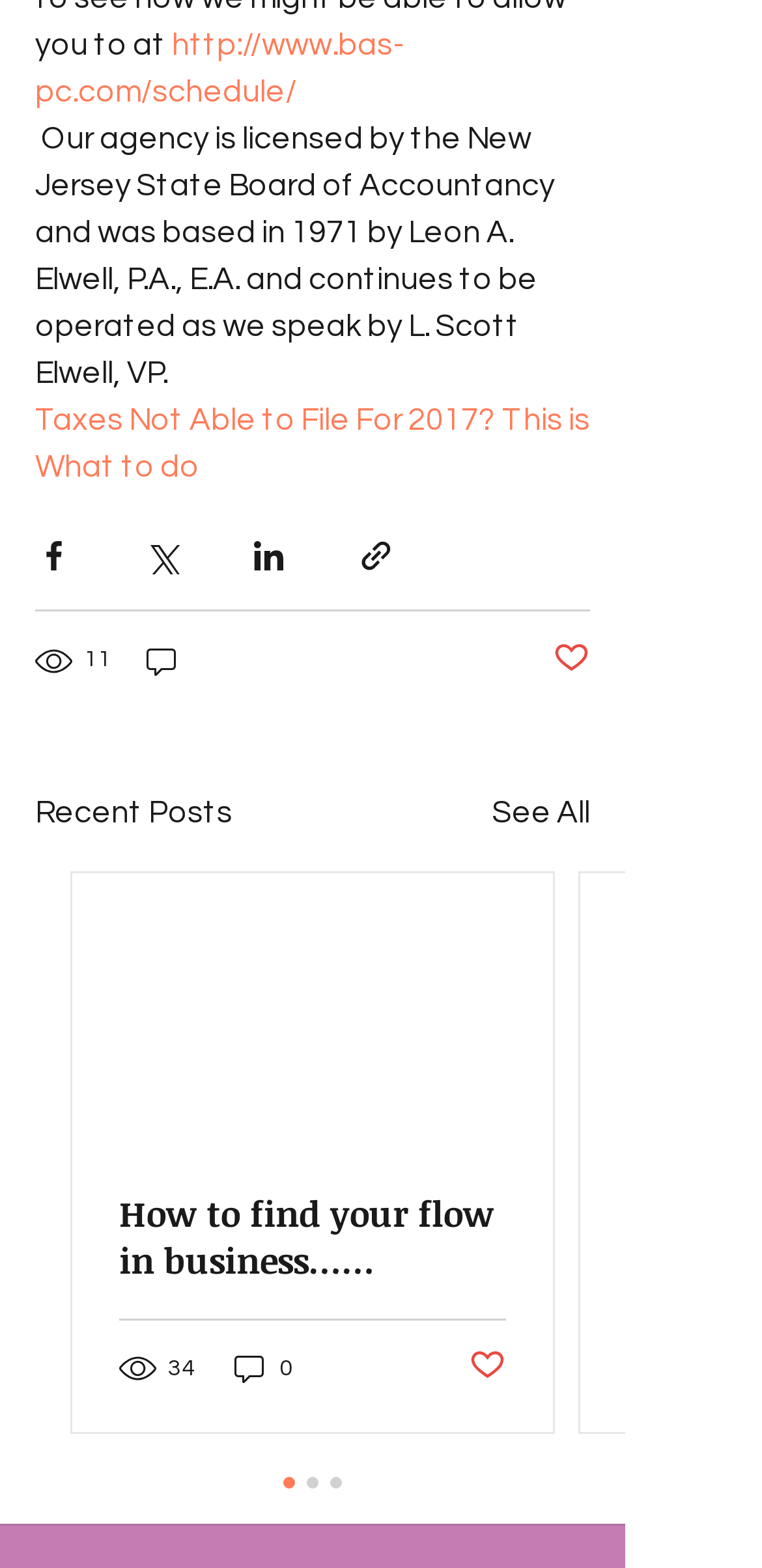How many social media share buttons are there?
Based on the screenshot, provide a one-word or short-phrase response.

4